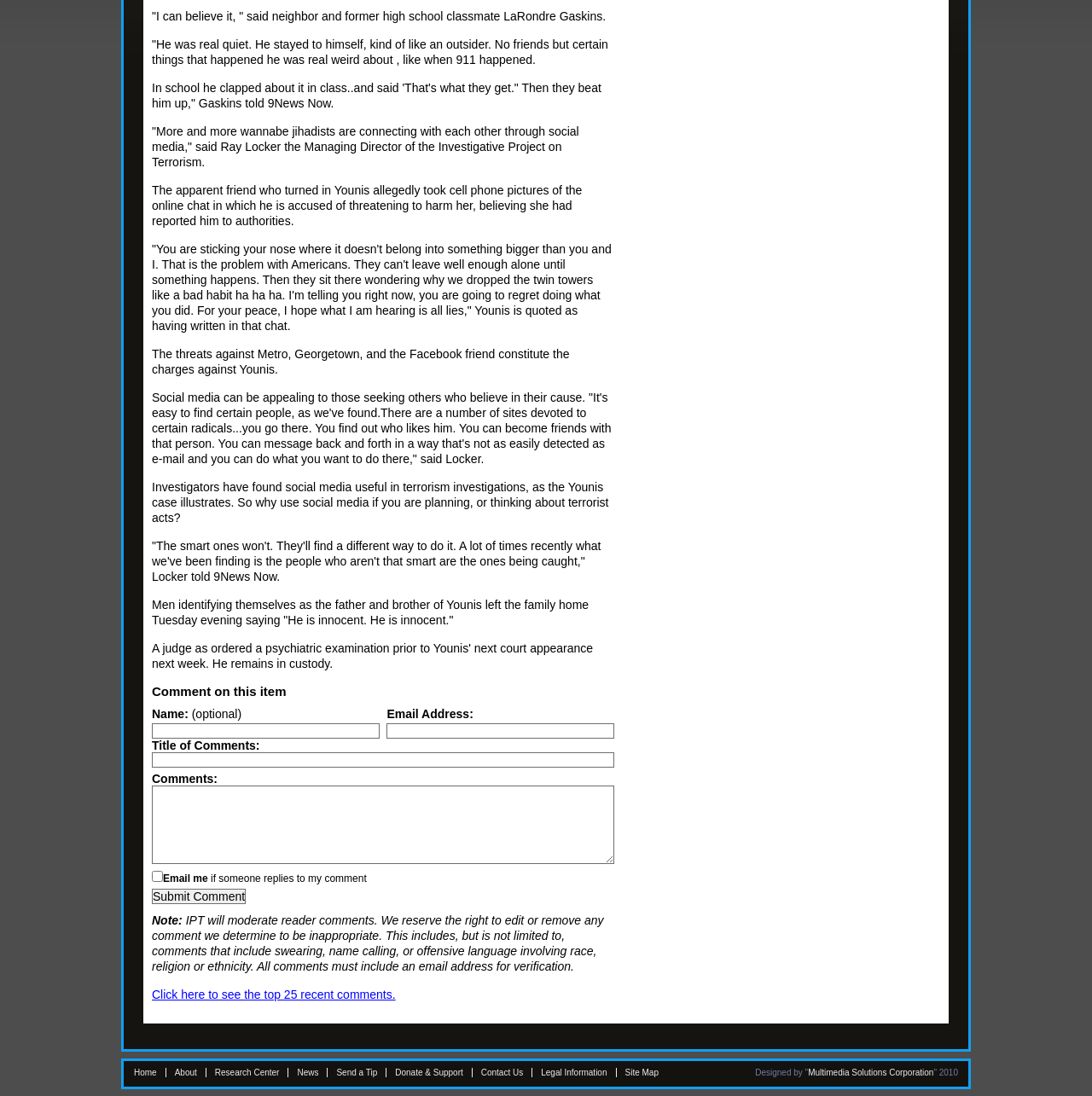Locate the bounding box of the UI element described in the following text: "parent_node: Title of Comments: name="c_send_title"".

[0.139, 0.686, 0.562, 0.7]